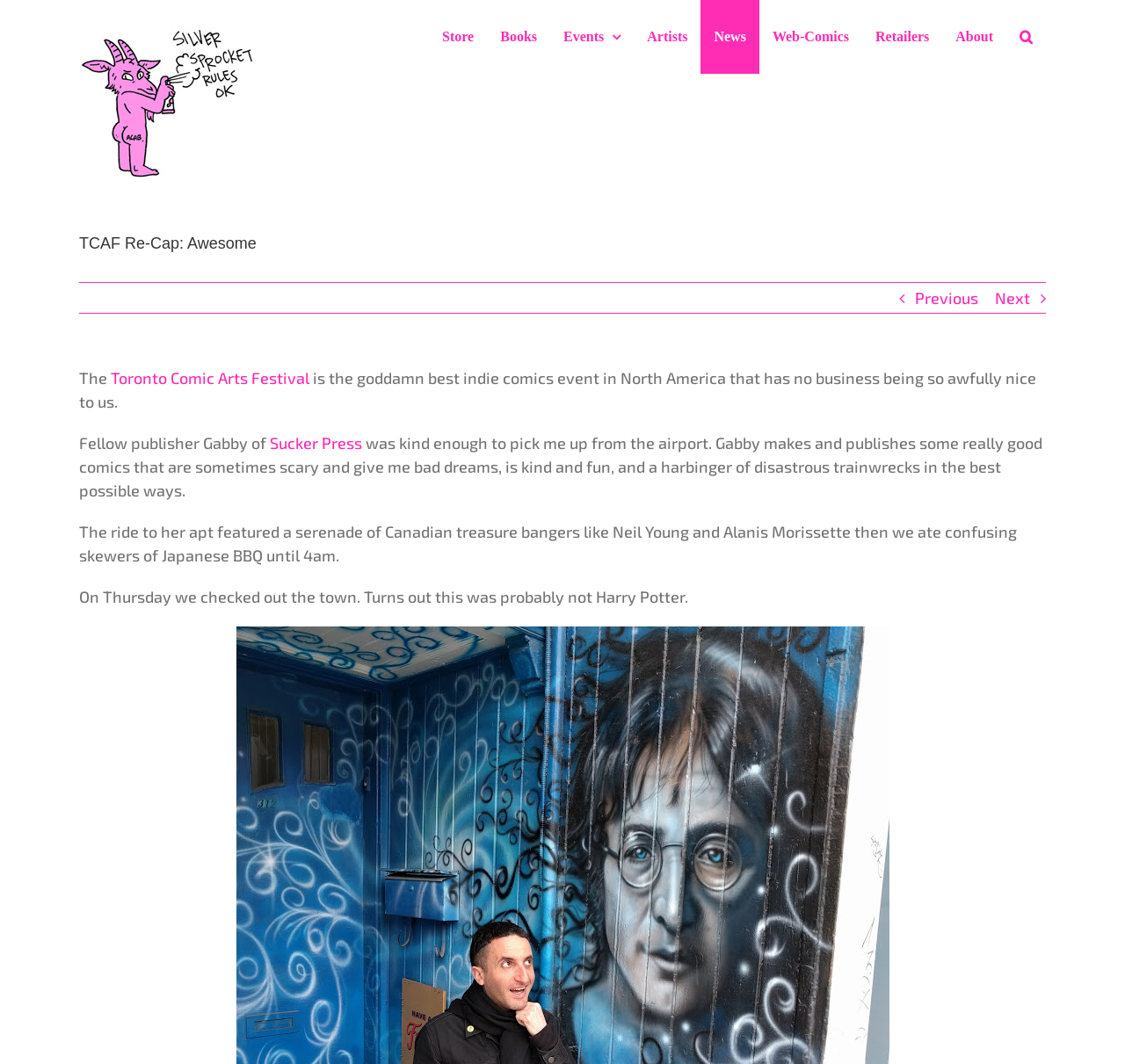Respond to the following question using a concise word or phrase: 
What is the purpose of the 'Search' button?

To search the website